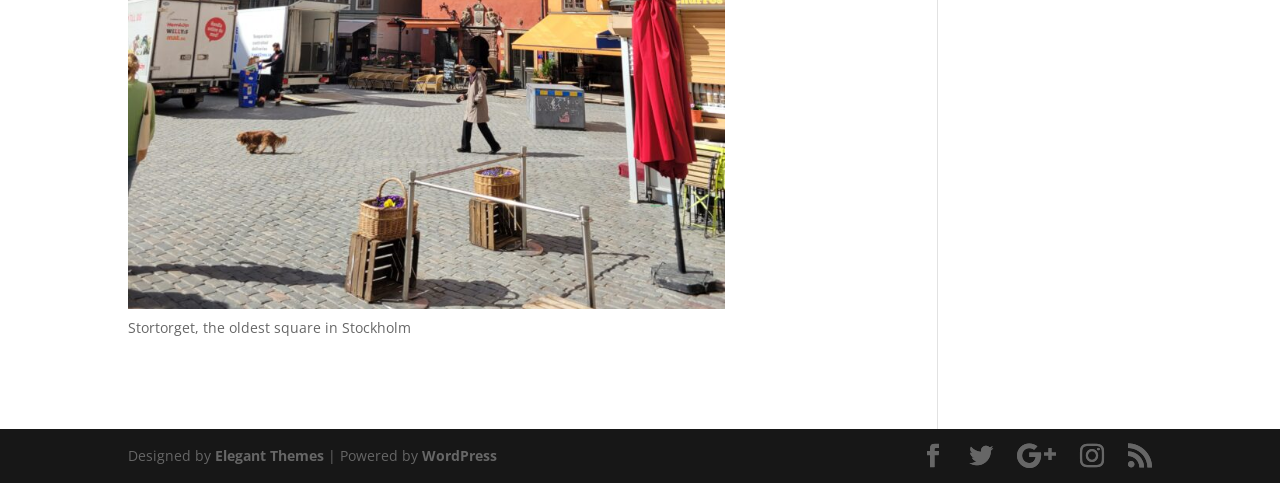What is the content information section located at?
Please look at the screenshot and answer in one word or a short phrase.

Bottom of the webpage